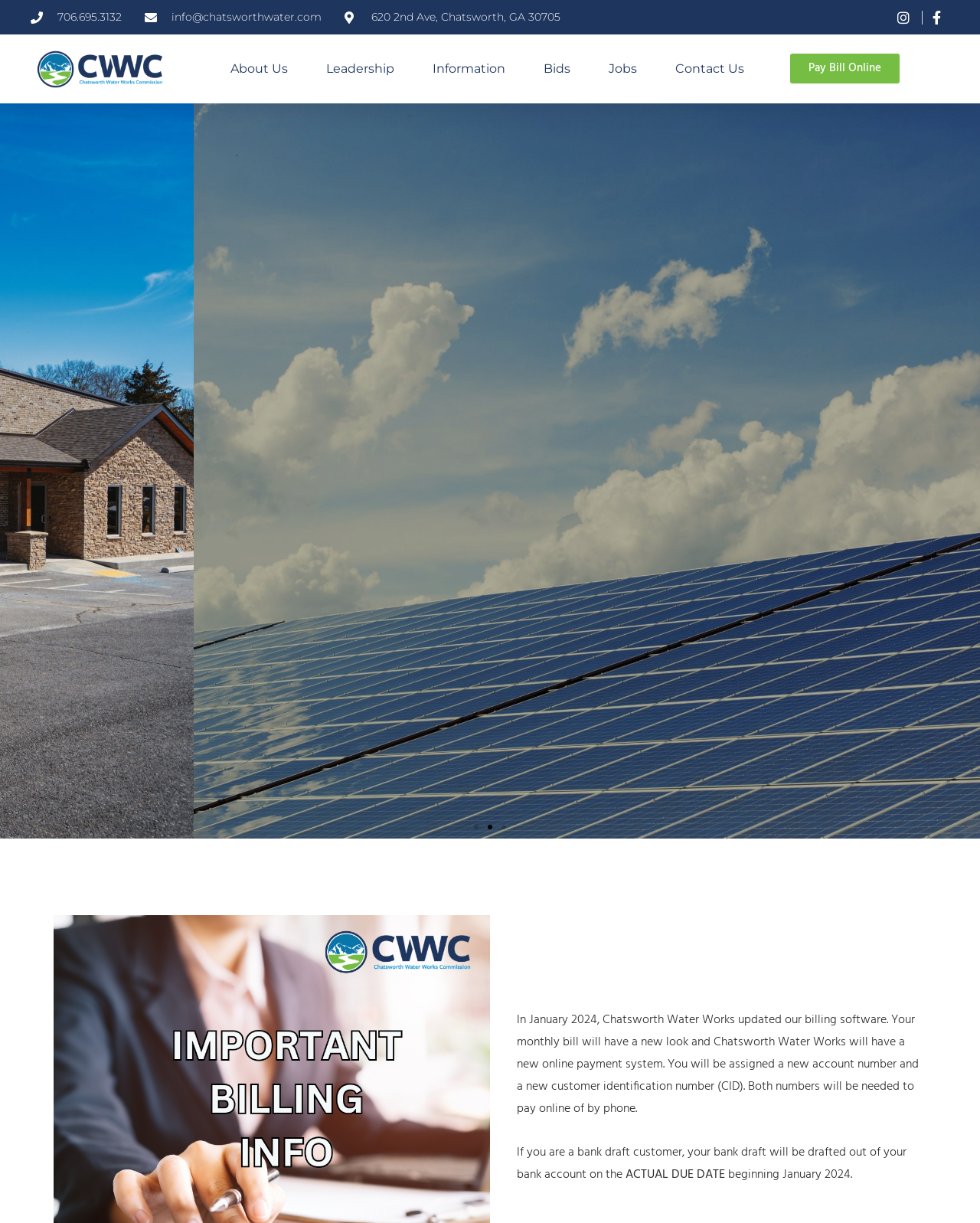Identify the bounding box coordinates for the UI element described as: "Pay Bill Online". The coordinates should be provided as four floats between 0 and 1: [left, top, right, bottom].

[0.807, 0.044, 0.918, 0.068]